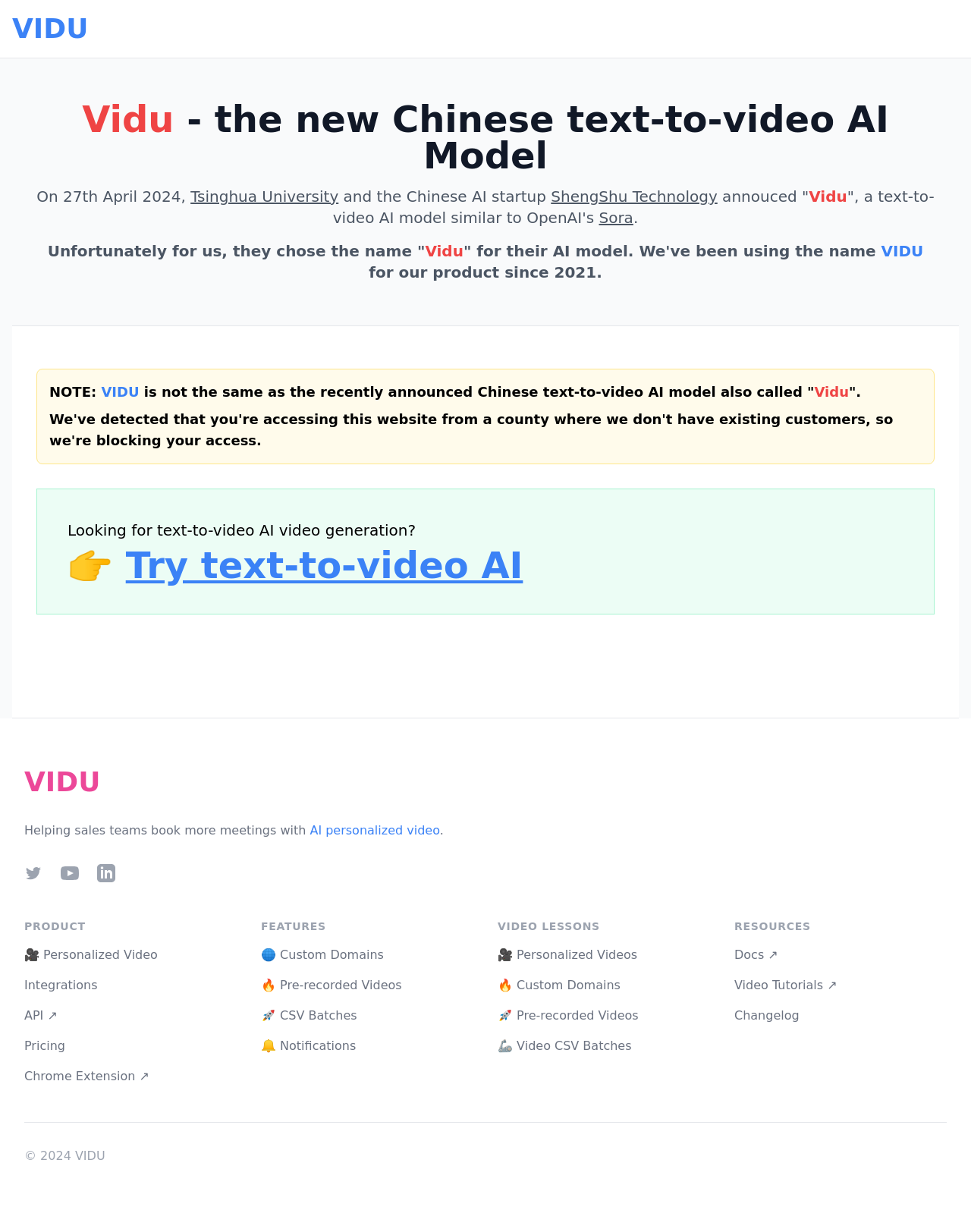Identify the coordinates of the bounding box for the element that must be clicked to accomplish the instruction: "Try text-to-video AI".

[0.07, 0.442, 0.539, 0.476]